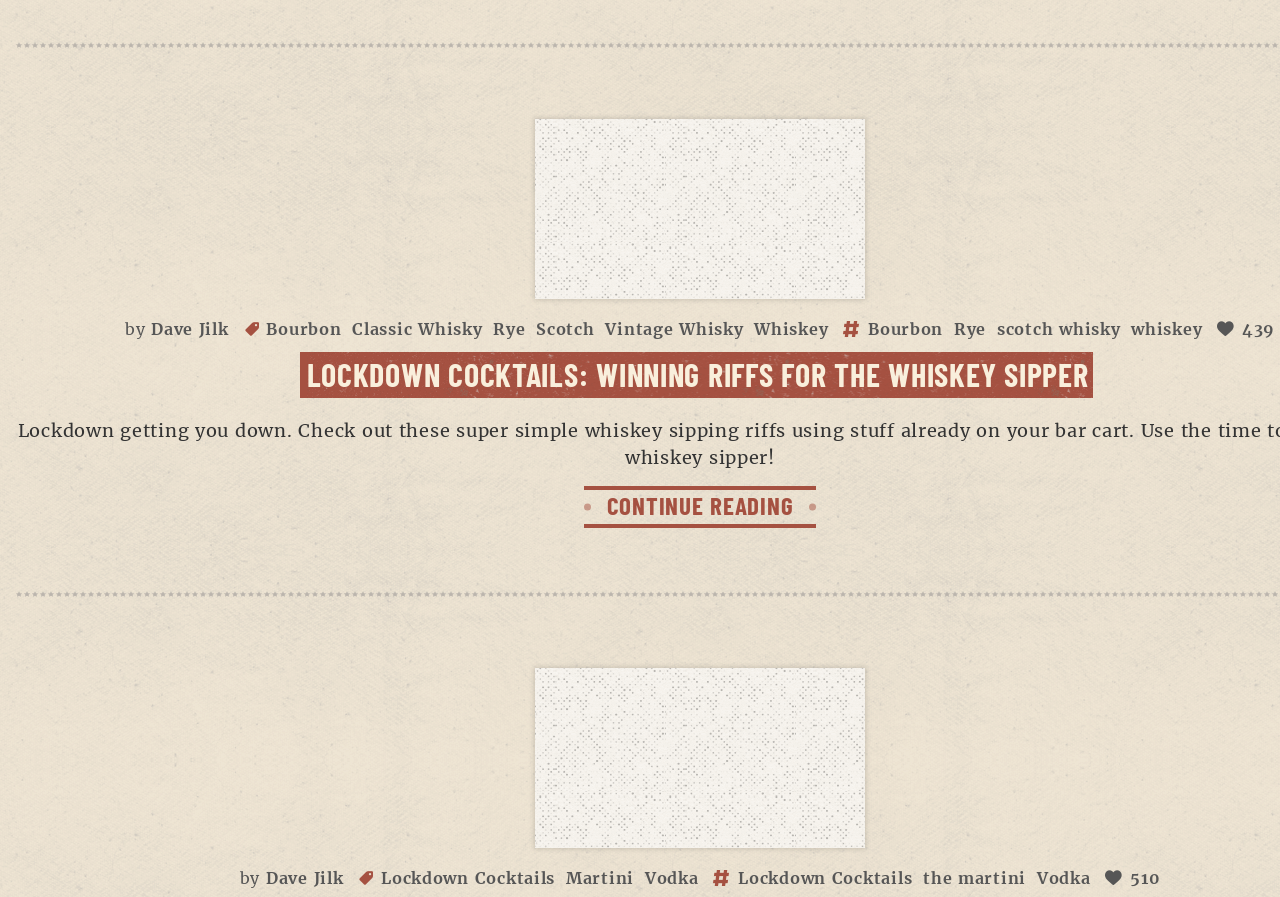Using the format (top-left x, top-left y, bottom-right x, bottom-right y), provide the bounding box coordinates for the described UI element. All values should be floating point numbers between 0 and 1: Scotch

[0.419, 0.357, 0.464, 0.375]